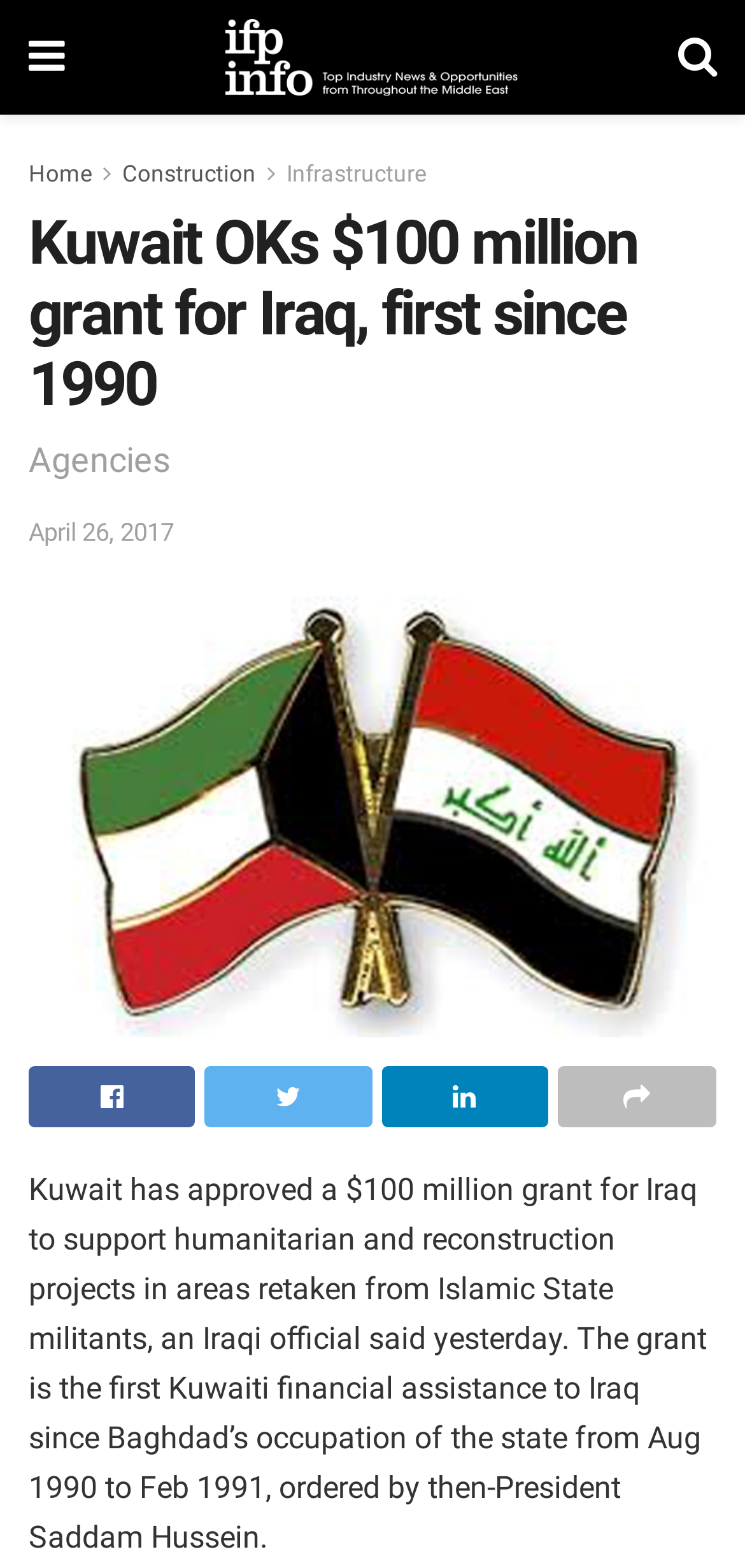When was the last time Kuwait provided financial assistance to Iraq?
Please provide a single word or phrase based on the screenshot.

1990